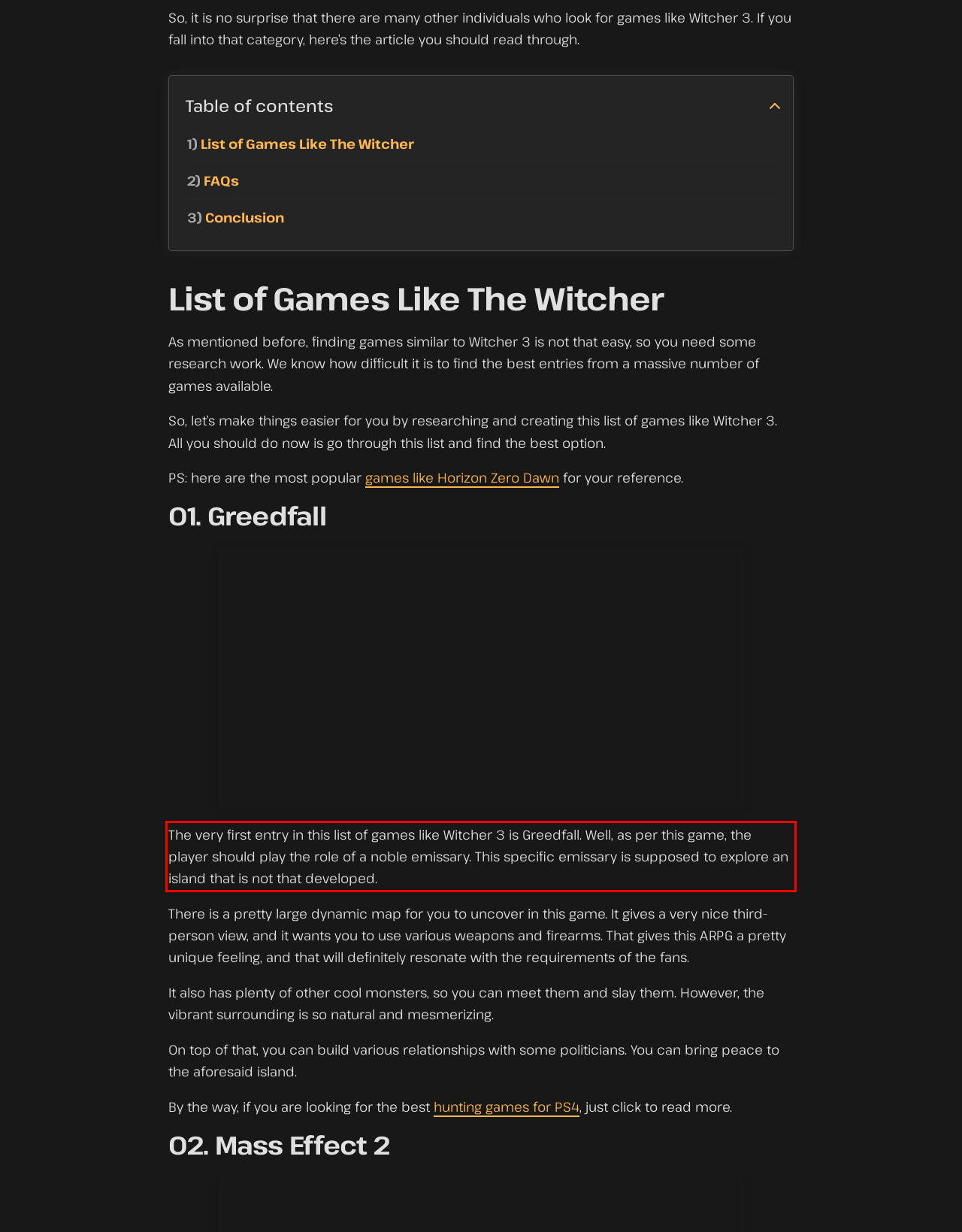Examine the screenshot of the webpage, locate the red bounding box, and perform OCR to extract the text contained within it.

The very first entry in this list of games like Witcher 3 is Greedfall. Well, as per this game, the player should play the role of a noble emissary. This specific emissary is supposed to explore an island that is not that developed.